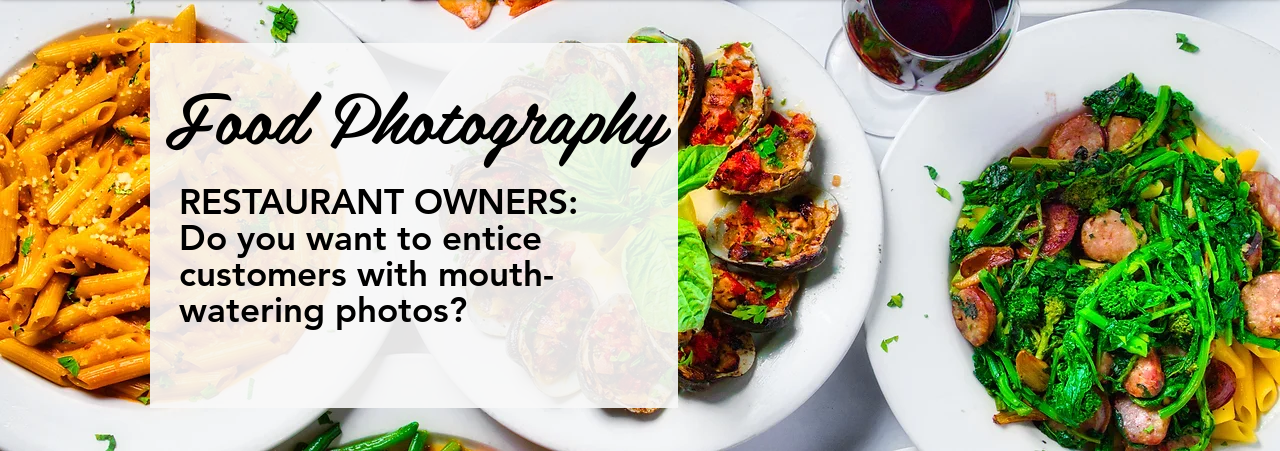Craft a descriptive caption that covers all aspects of the image.

This vibrant and appetizing image exemplifies the art of food photography, showcasing an array of meticulously arranged dishes that are sure to entice any viewer. In the foreground, a plate of golden pasta glistens with olive oil and is garnished with fresh greens, while a second plate features beautifully baked stuffed shells, rich with toppings. A third dish highlights a colorful medley of greens and sausage, providing a hearty and appealing option. Complementing these culinary delights is a glass of red wine, adding a touch of elegance to the scene.

Overlaying the image is bold text that reads "Food Photography," catering specifically to restaurant owners with the question: "Do you want to entice customers with mouth-watering photos?" This invitation underscores the importance of high-quality visuals in attracting diners and enhancing their dining experience. Overall, the composition effectively conveys the message that professional food photography can elevate a restaurant's appeal and boost customer interest.